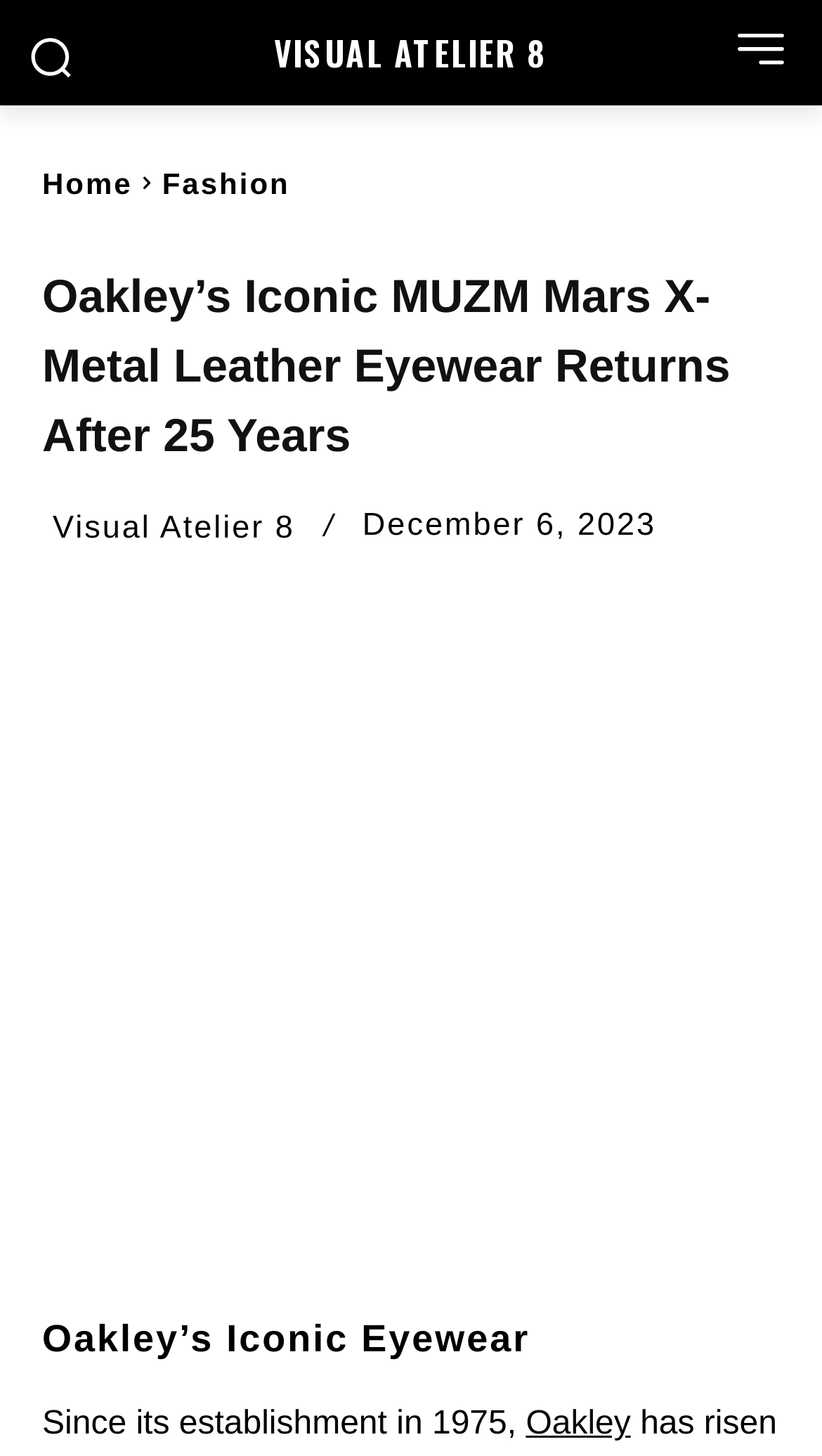From the webpage screenshot, predict the bounding box coordinates (top-left x, top-left y, bottom-right x, bottom-right y) for the UI element described here: Visual Atelier 8

[0.064, 0.352, 0.359, 0.374]